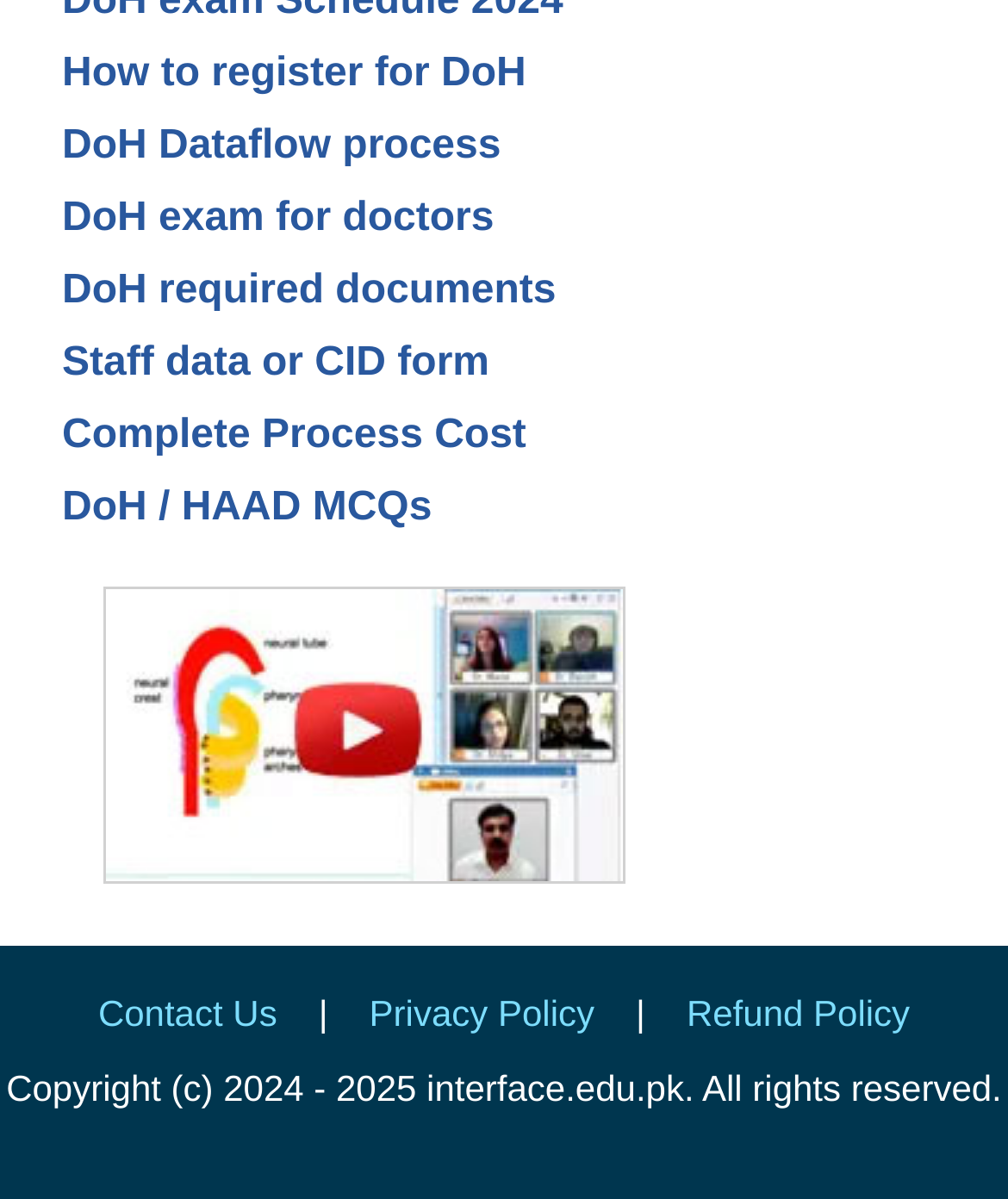Provide a one-word or brief phrase answer to the question:
How many links are related to DoH?

6